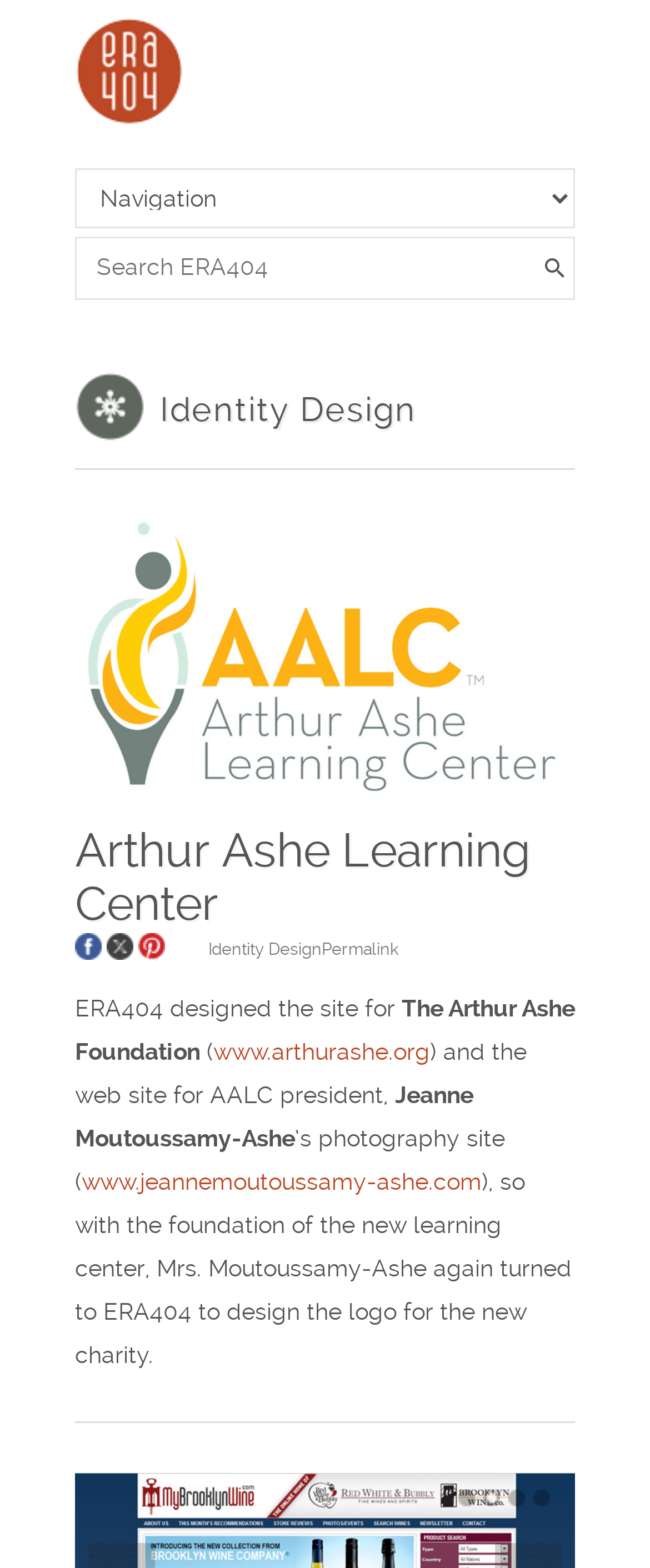Examine the image carefully and respond to the question with a detailed answer: 
What is the name of the foundation?

The name of the foundation can be found in the middle of the webpage, where it says 'The Arthur Ashe Foundation' in a static text element.